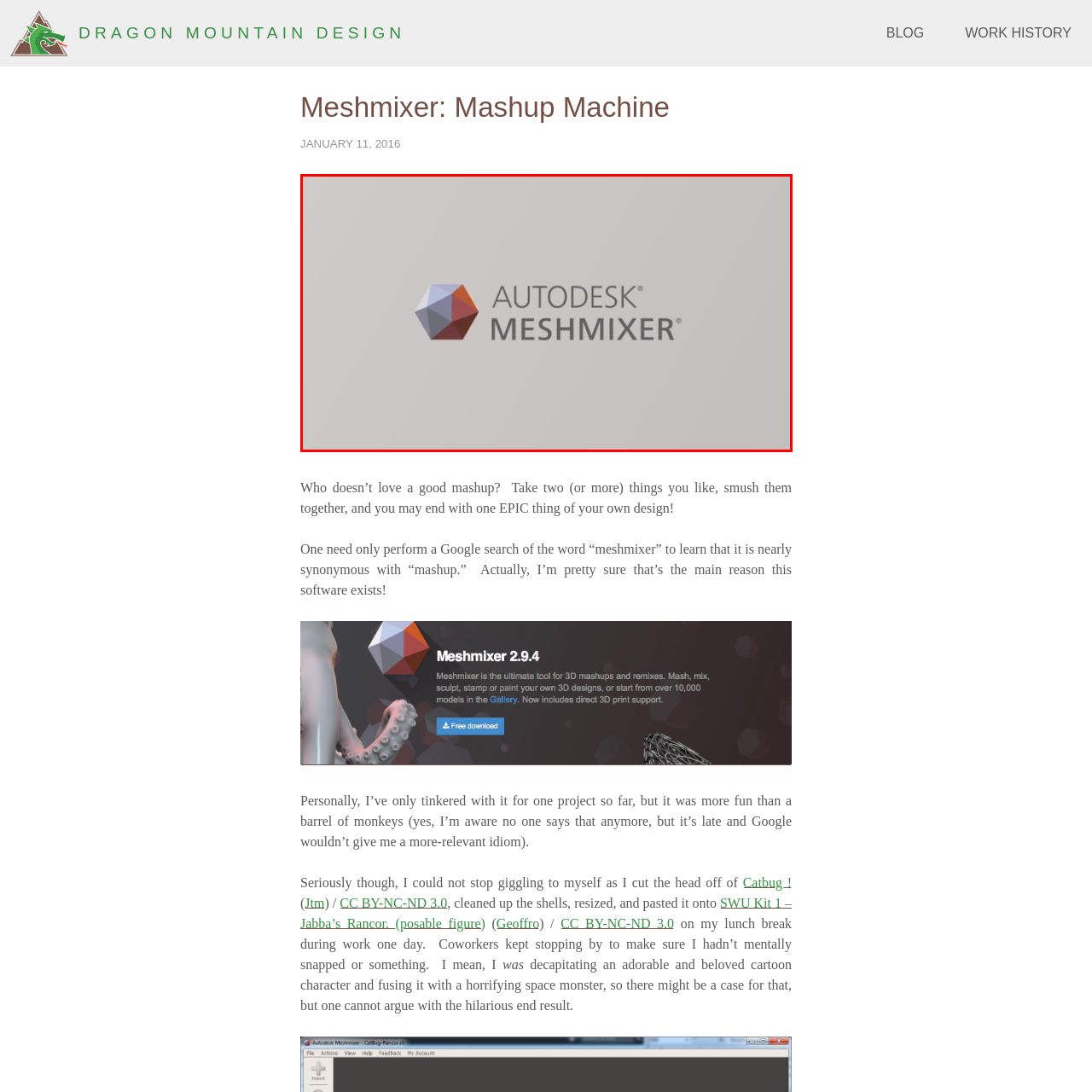What is the font style of the text 'MESHMIXER'?
Examine the content inside the red bounding box and give a comprehensive answer to the question.

The word 'MESHMIXER' is displayed in a bold, modern font, which emphasizes its identity as a key player in 3D design and modeling, and adds to the overall professional yet artistic aesthetic of the logo.